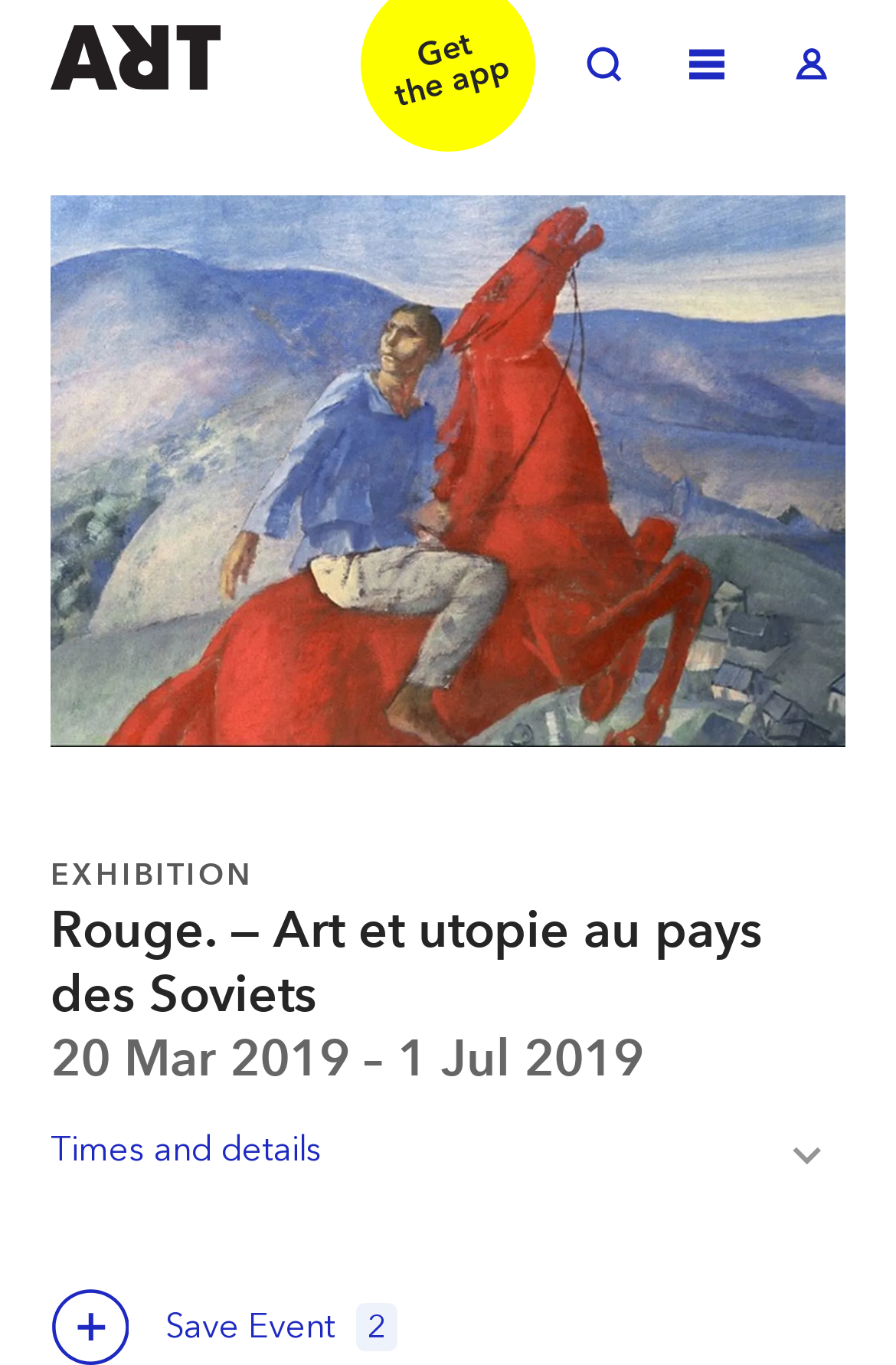Answer the question in one word or a short phrase:
What is the name of the exhibition?

Rouge. — Art et utopie au pays des Soviets